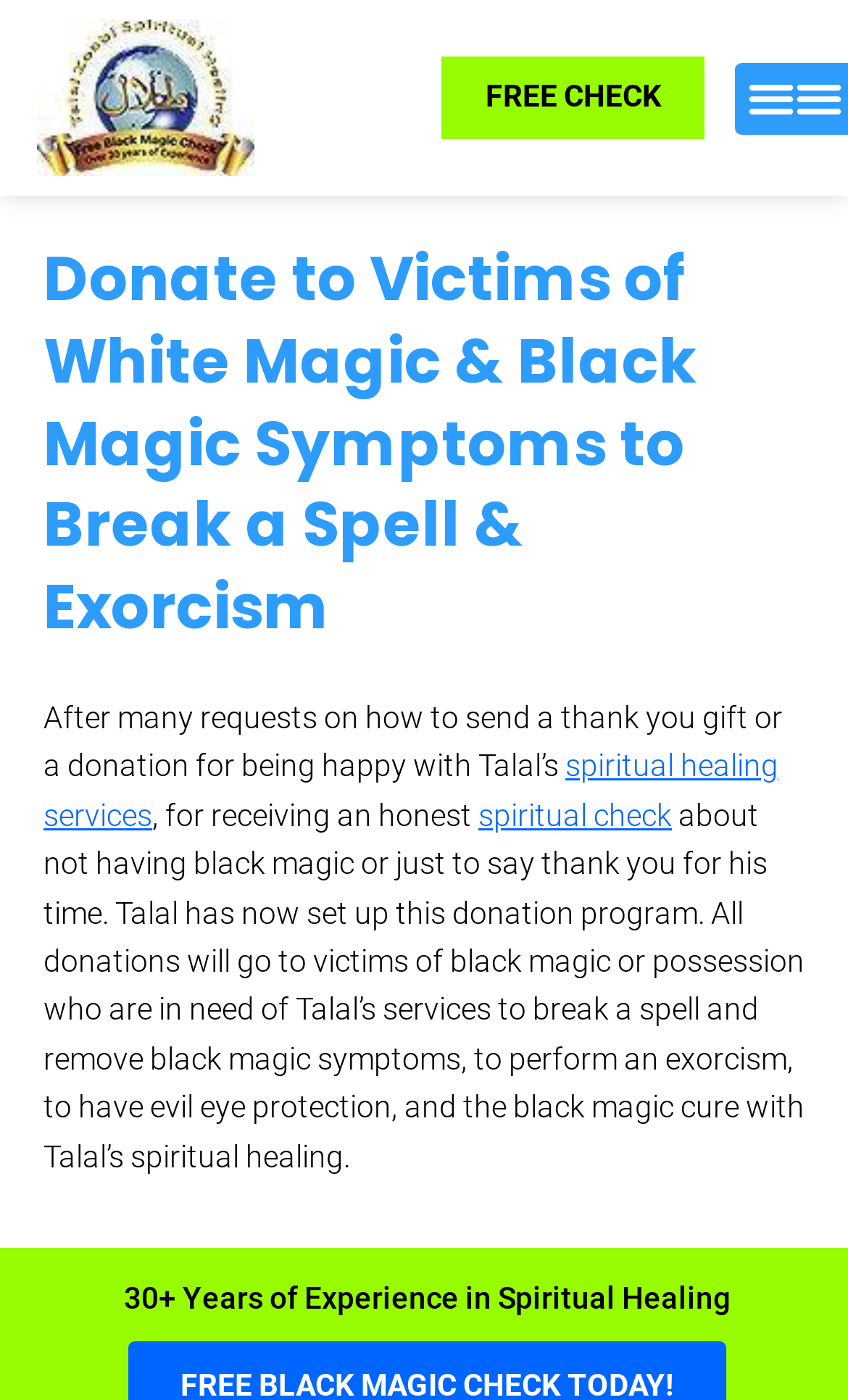Provide the bounding box coordinates of the UI element this sentence describes: "spiritual healing services".

[0.051, 0.535, 0.918, 0.594]